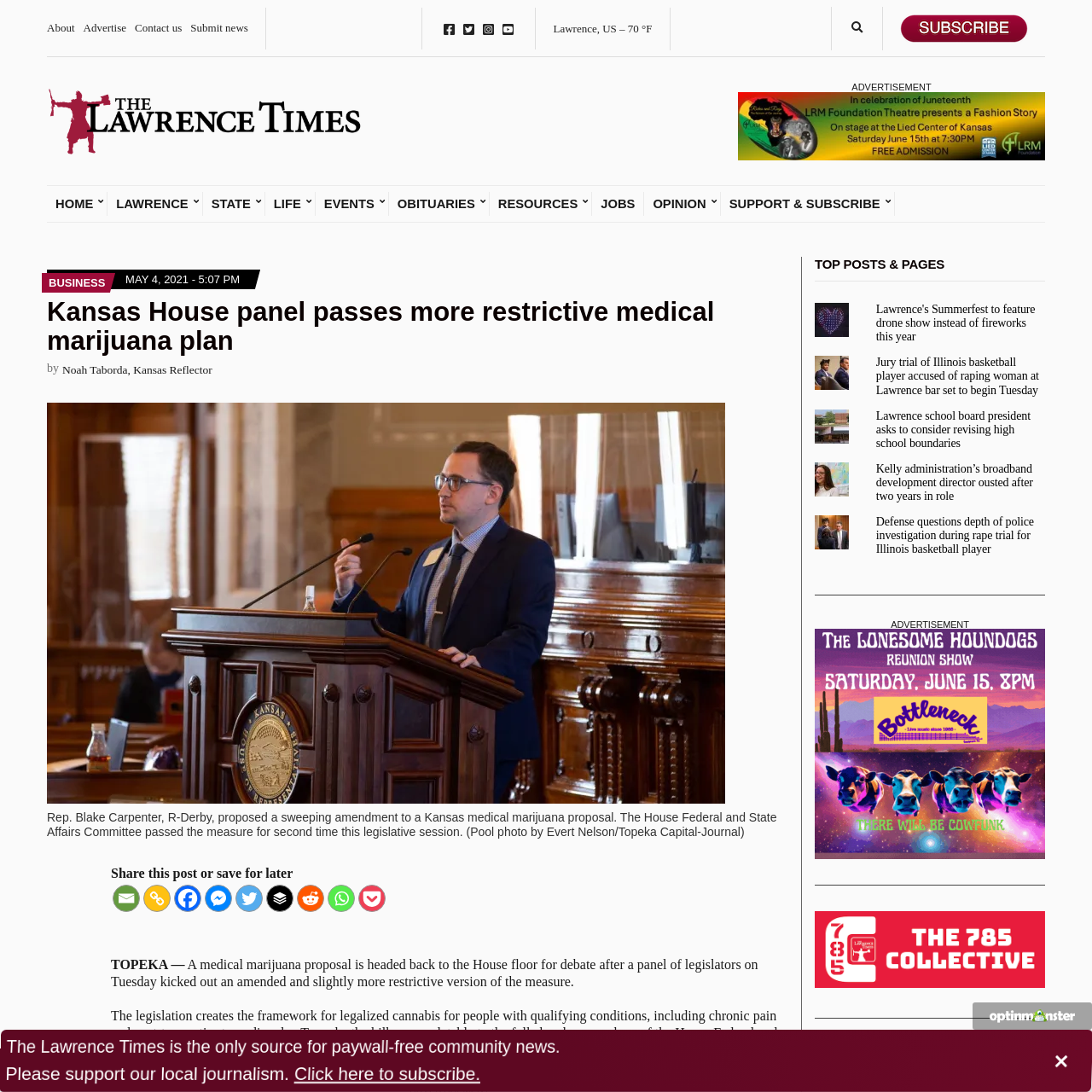Please predict the bounding box coordinates of the element's region where a click is necessary to complete the following instruction: "Click on the 'About' link". The coordinates should be represented by four float numbers between 0 and 1, i.e., [left, top, right, bottom].

[0.043, 0.02, 0.068, 0.031]